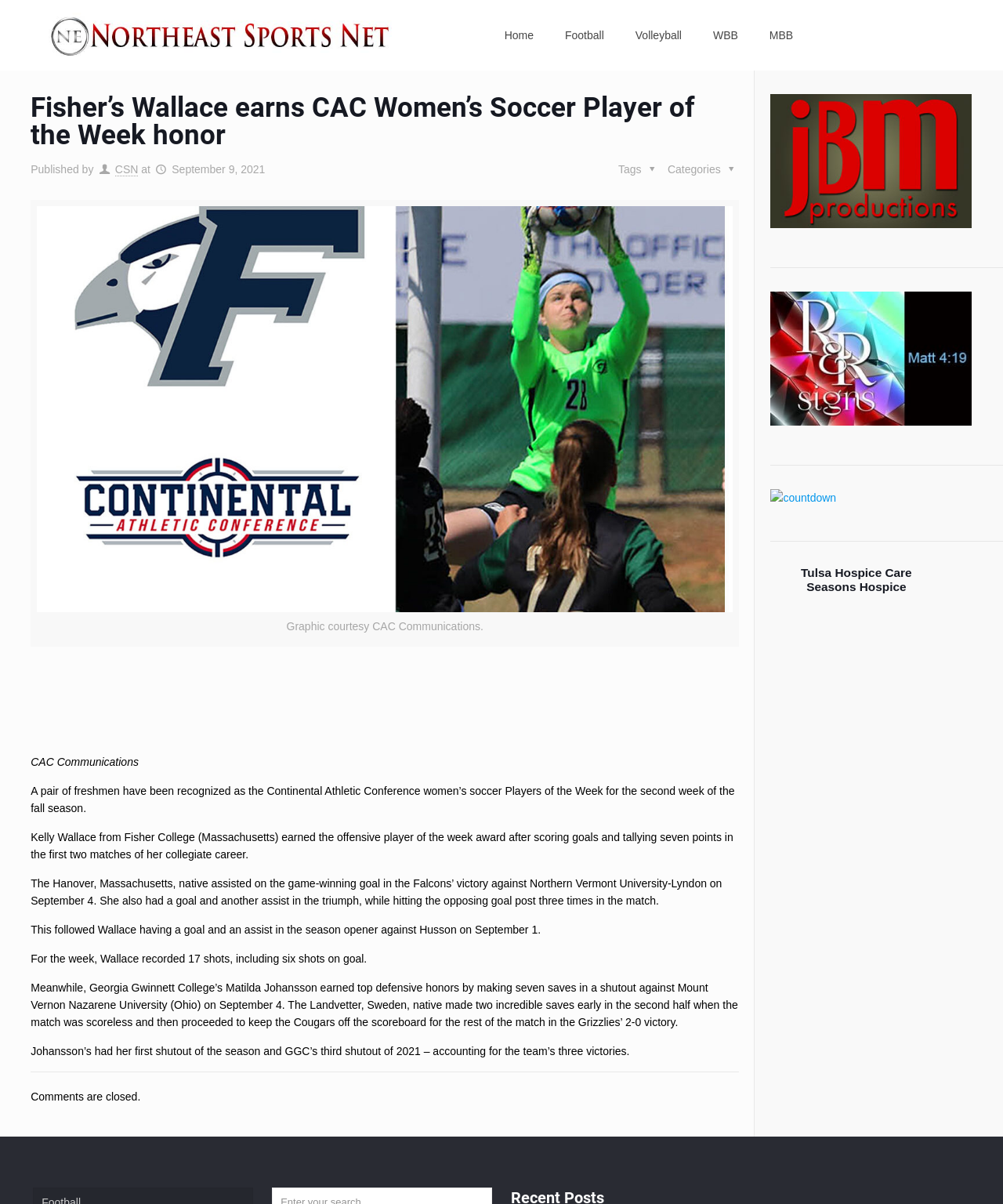Give a concise answer using only one word or phrase for this question:
How many shots did Kelly Wallace record in the week?

17